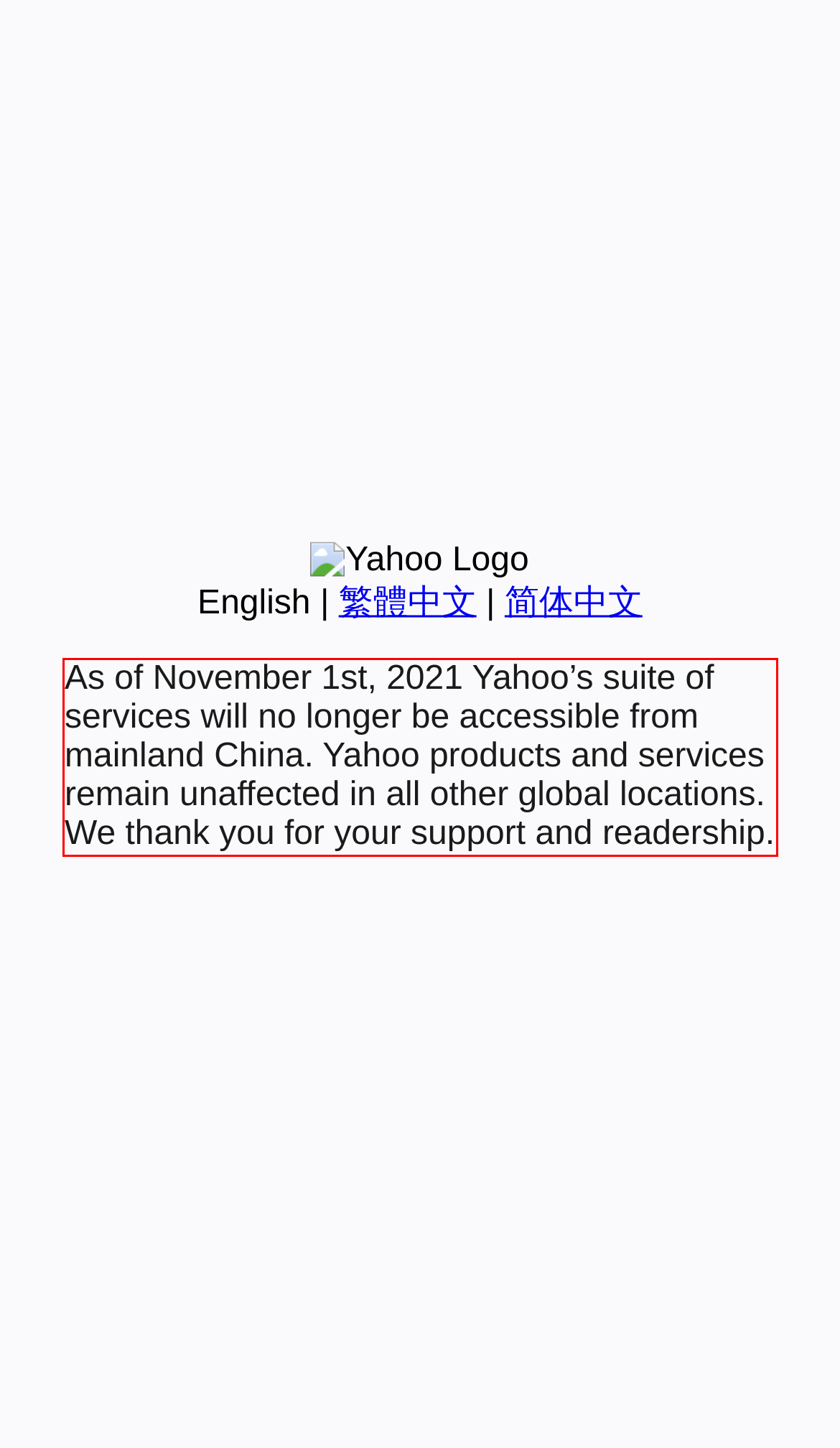Please look at the webpage screenshot and extract the text enclosed by the red bounding box.

As of November 1st, 2021 Yahoo’s suite of services will no longer be accessible from mainland China. Yahoo products and services remain unaffected in all other global locations. We thank you for your support and readership.